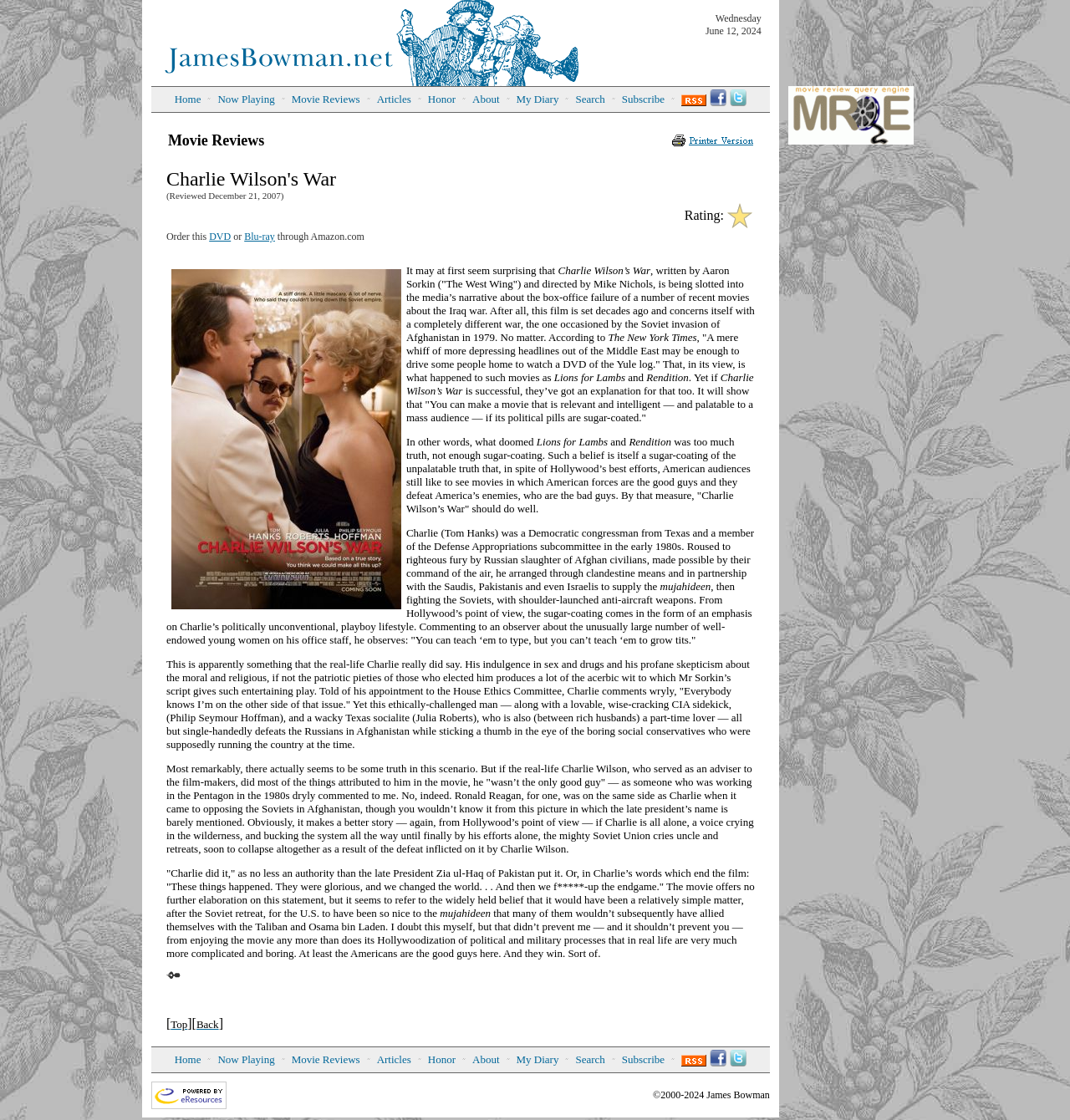Find the bounding box coordinates for the area you need to click to carry out the instruction: "Click on the 'Institucional' link". The coordinates should be four float numbers between 0 and 1, indicated as [left, top, right, bottom].

None